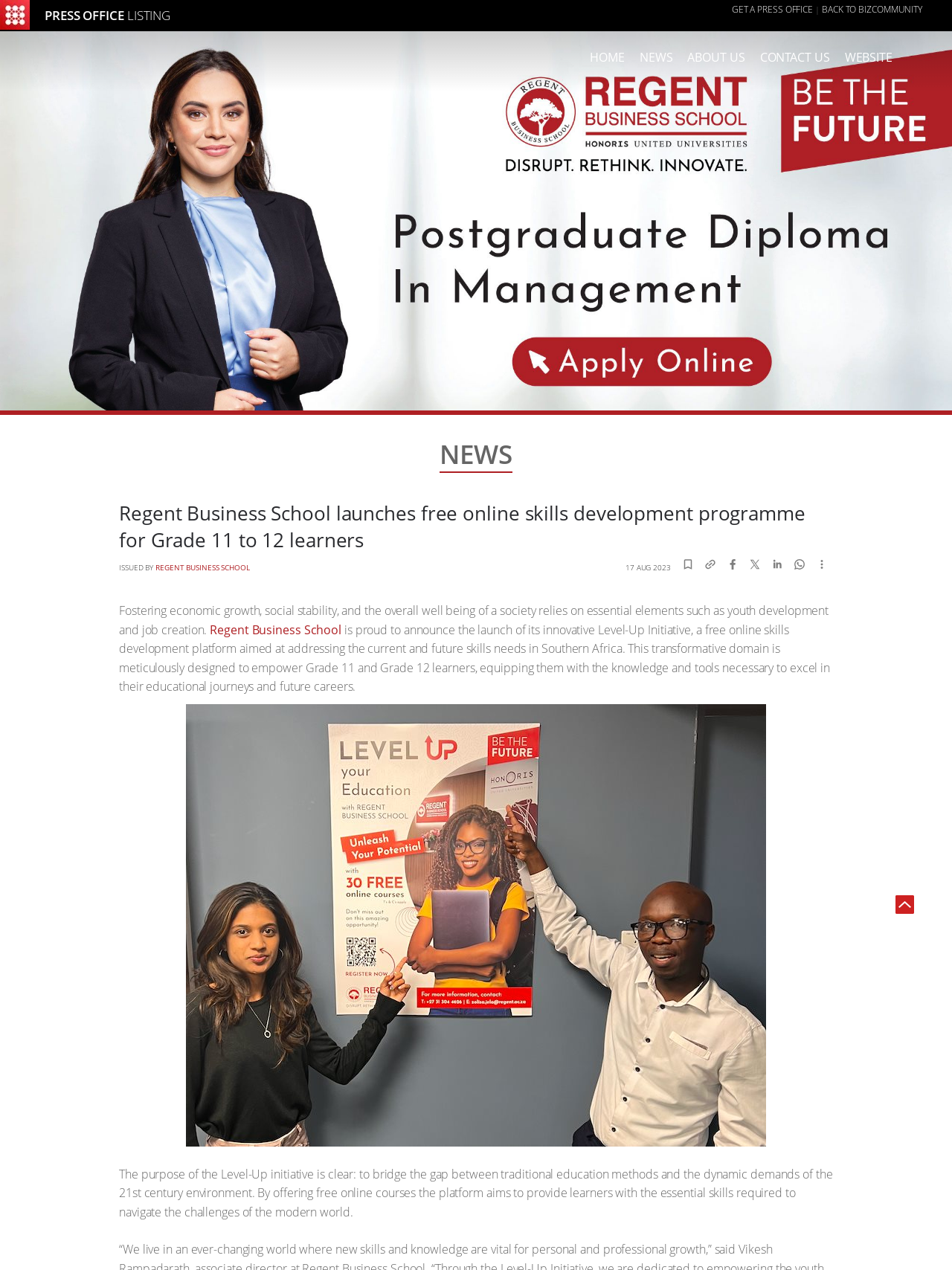Please mark the clickable region by giving the bounding box coordinates needed to complete this instruction: "Click on the 'NEWS' link".

[0.672, 0.023, 0.707, 0.057]